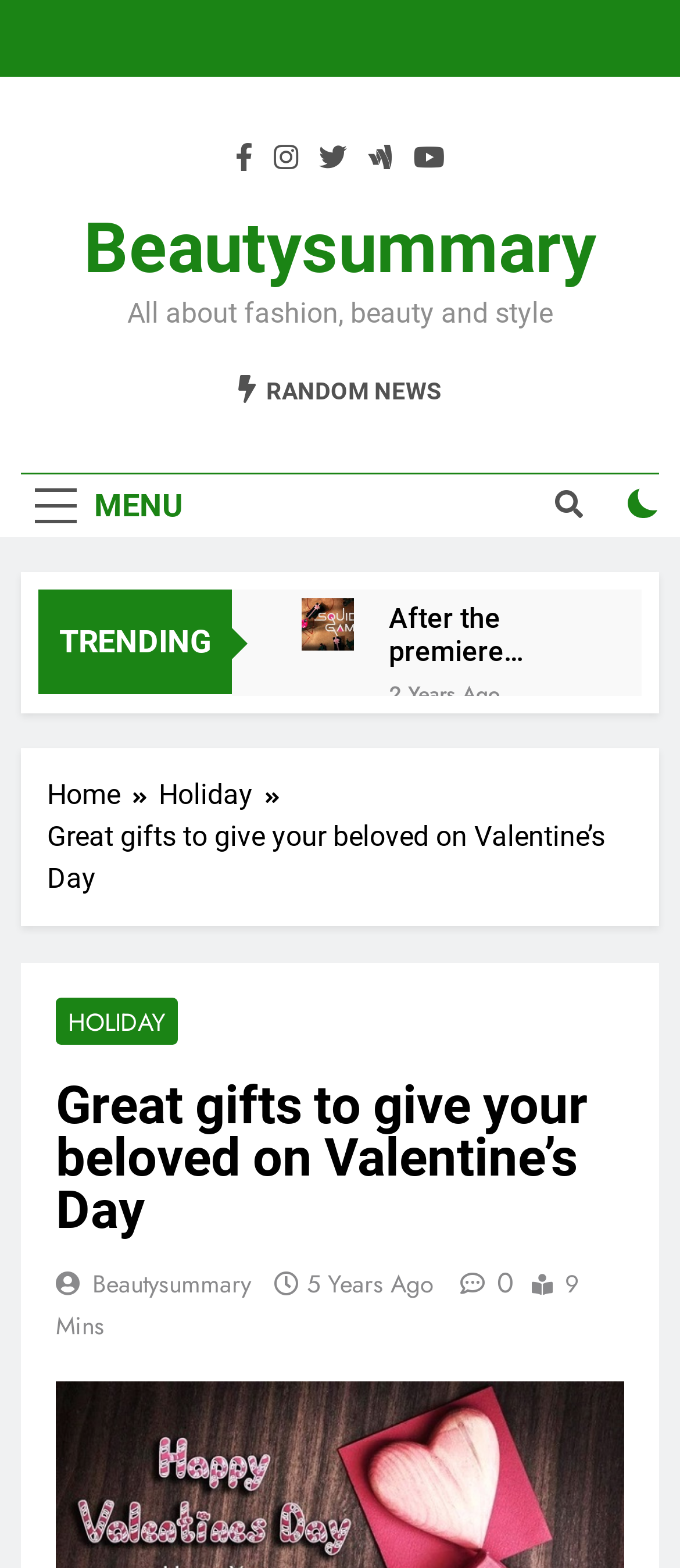Determine the bounding box coordinates of the area to click in order to meet this instruction: "Read the article about 'Squid Game' fashion trend".

[0.571, 0.384, 0.867, 0.426]